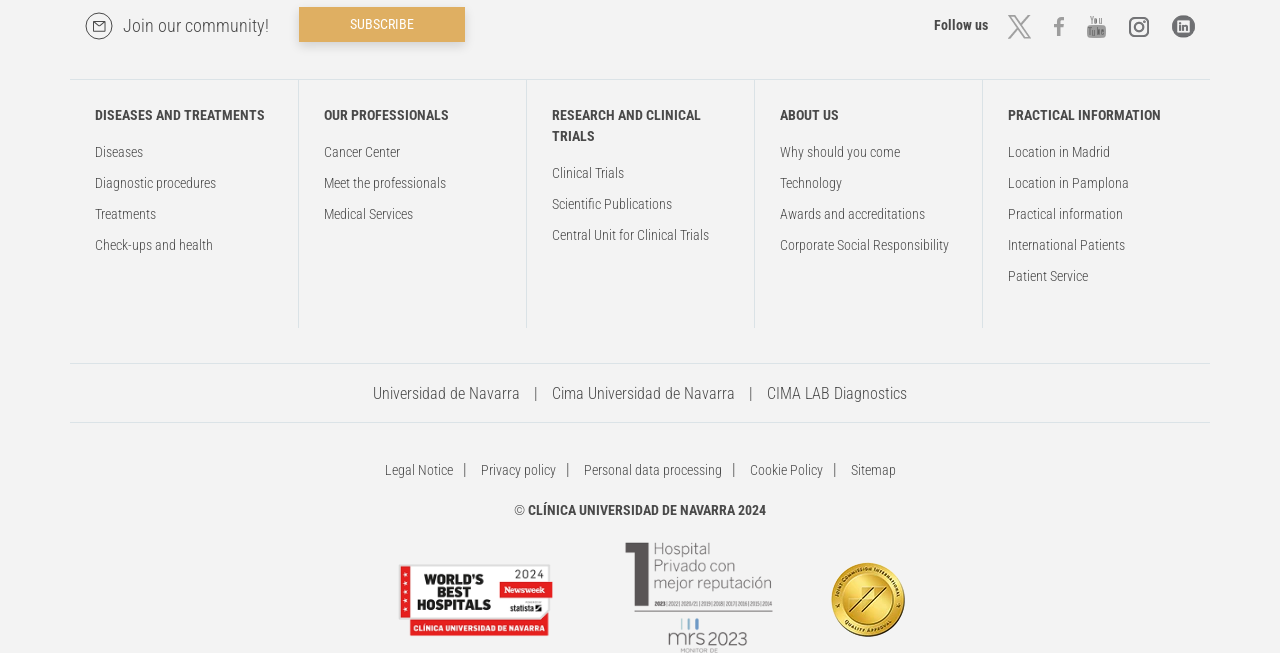What is the purpose of the 'SUBSCRIBE' button?
Refer to the image and give a detailed answer to the query.

The 'SUBSCRIBE' button is located below the 'Join our community!' text, indicating that it is a call-to-action to join the community, likely to receive newsletters or updates.